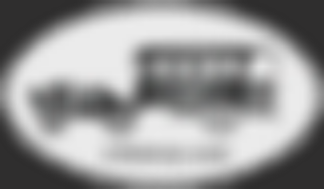Break down the image and describe each part extensively.

The image features the logo of "RV History," depicted in a classic and vintage style. The design prominently includes the text "RV History," suggesting a focus on recreational vehicles and their historical significance. The logo is set within an elongated oval shape, giving it a distinctive appearance. The monochrome color scheme evokes a sense of nostalgia, aligning with the theme of preserving and showcasing the history of RVs. This logo may be used on the website and other materials related to RV History, presenting an inviting and engaging visual identity for enthusiasts and historians alike.